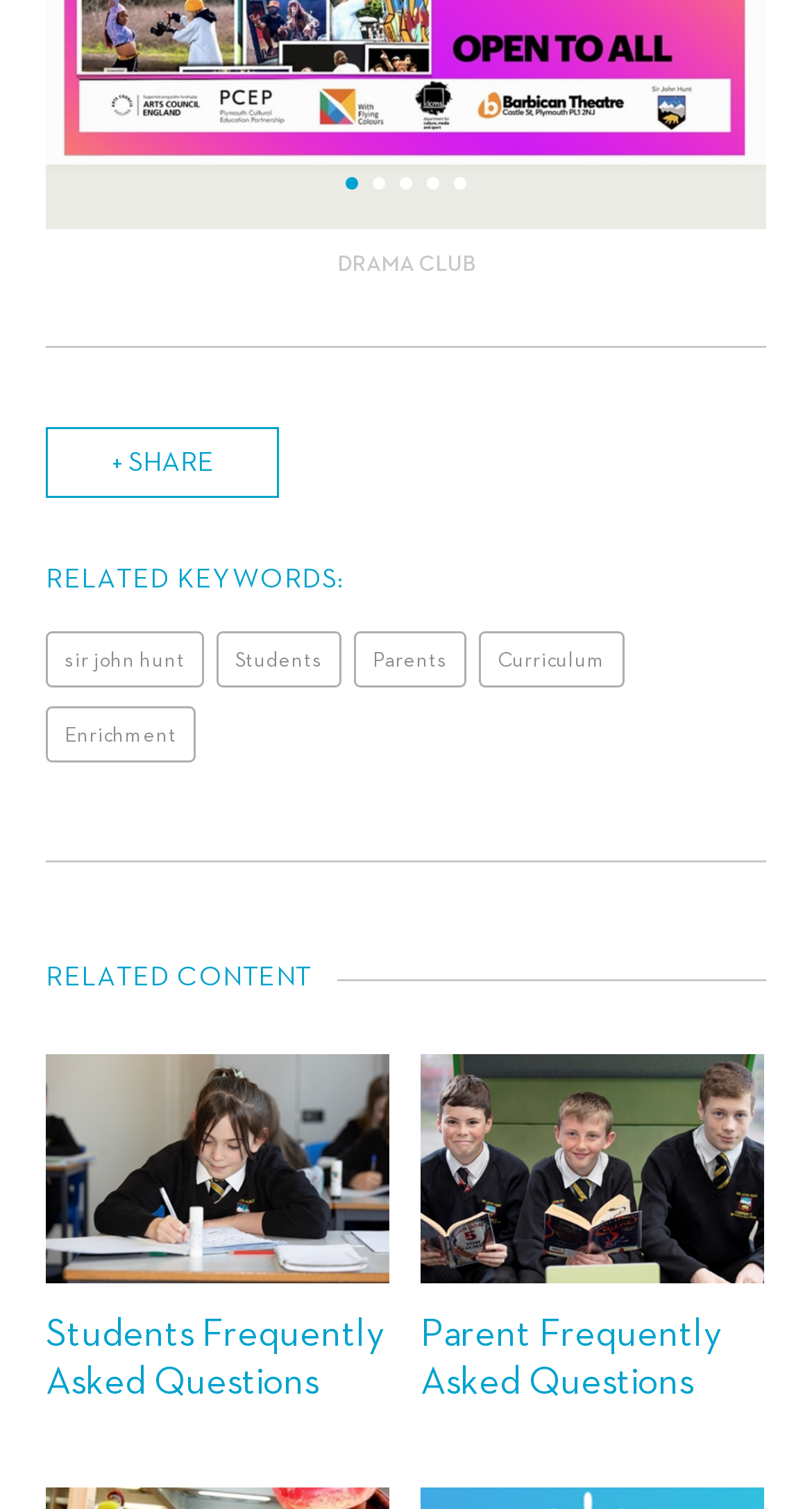How many clubs are listed?
Please provide a single word or phrase as your answer based on the screenshot.

5